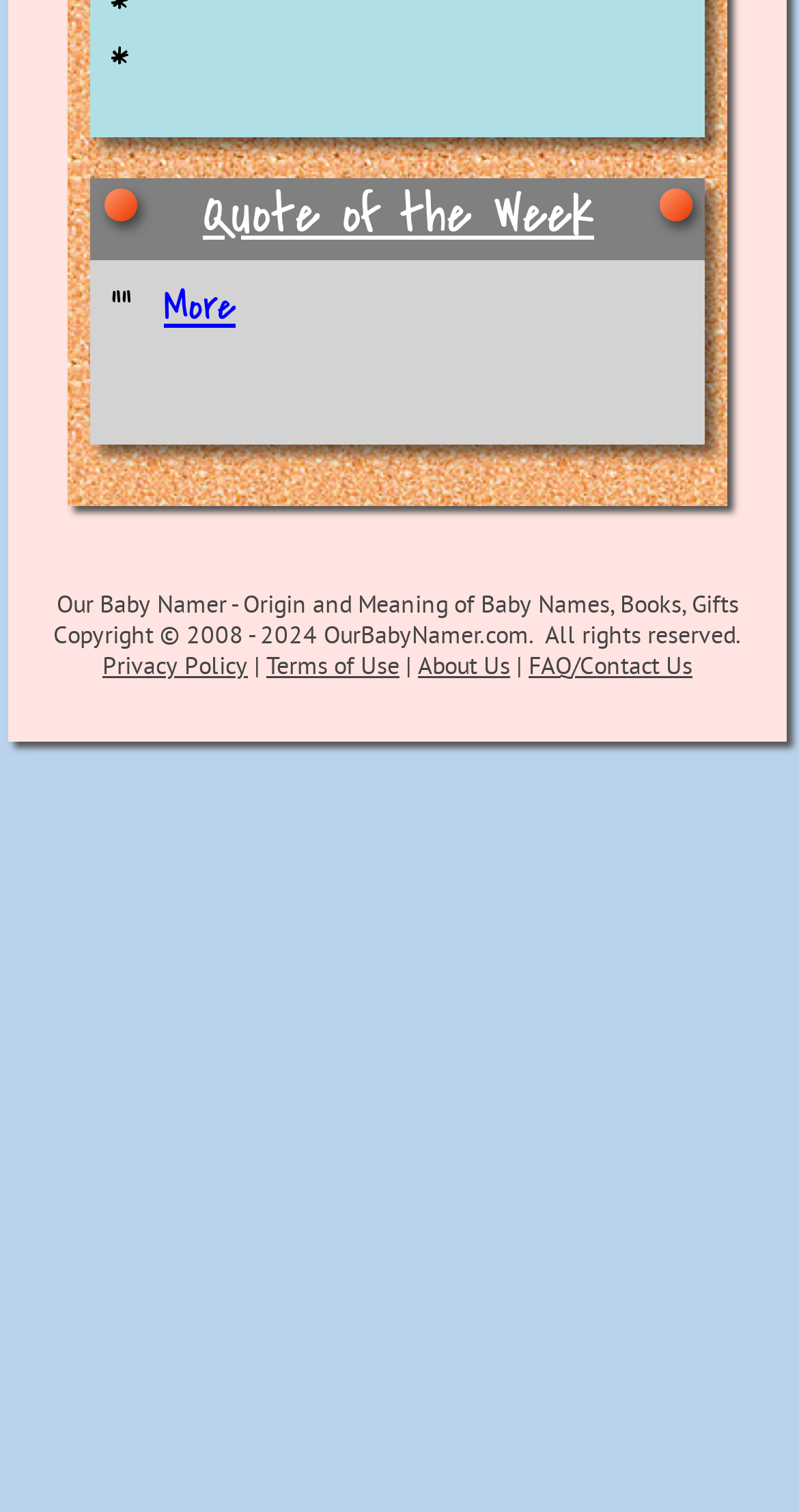What are the links available at the bottom of the page?
Please answer the question with as much detail and depth as you can.

I examined the link elements at the bottom of the page and found four links with the text contents 'Privacy Policy', 'Terms of Use', 'About Us', and 'FAQ/Contact Us'.